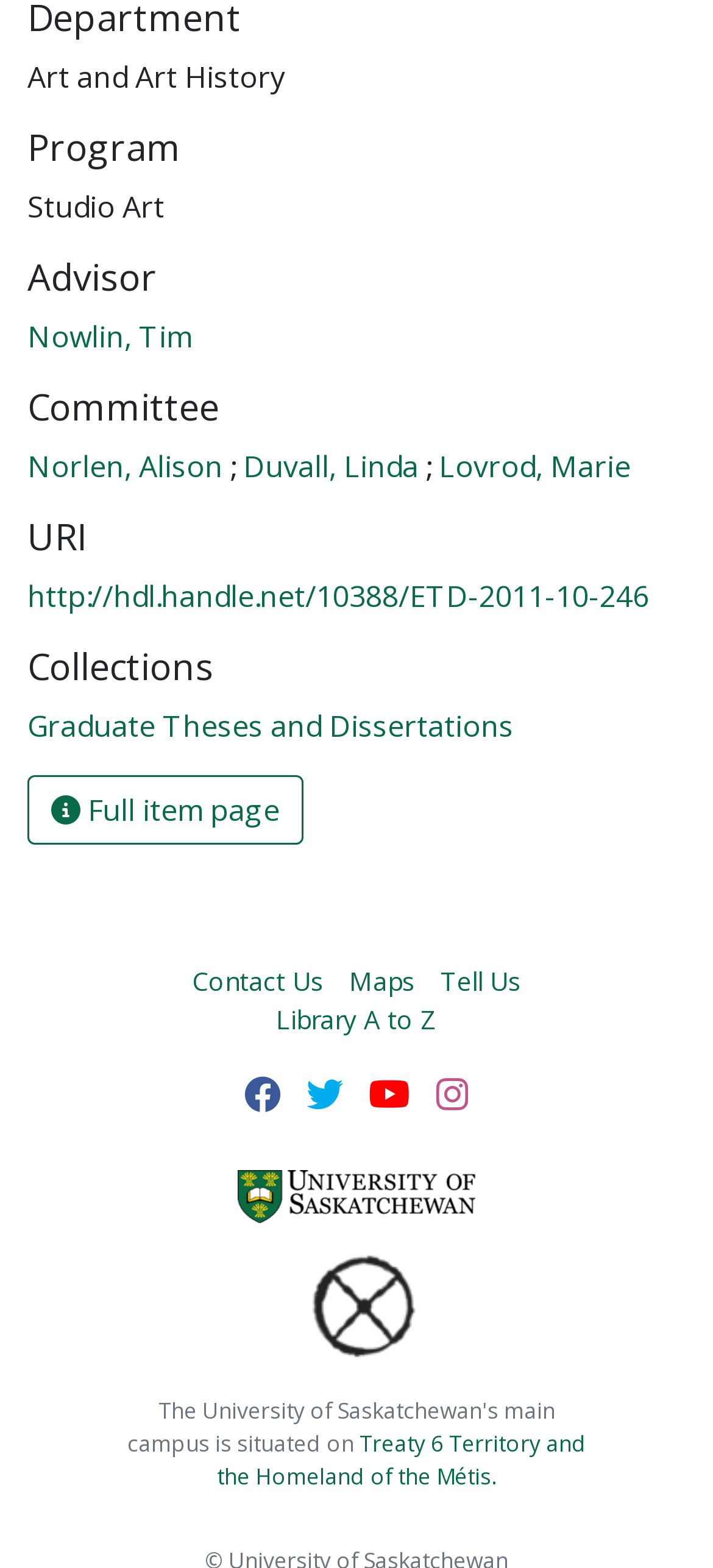How many social media platforms are listed to follow?
Answer the question with a detailed explanation, including all necessary information.

There are four social media platforms listed to follow, namely Facebook, Twitter, YouTube, and Instagram, which are represented by their respective icons and links at the bottom of the webpage.